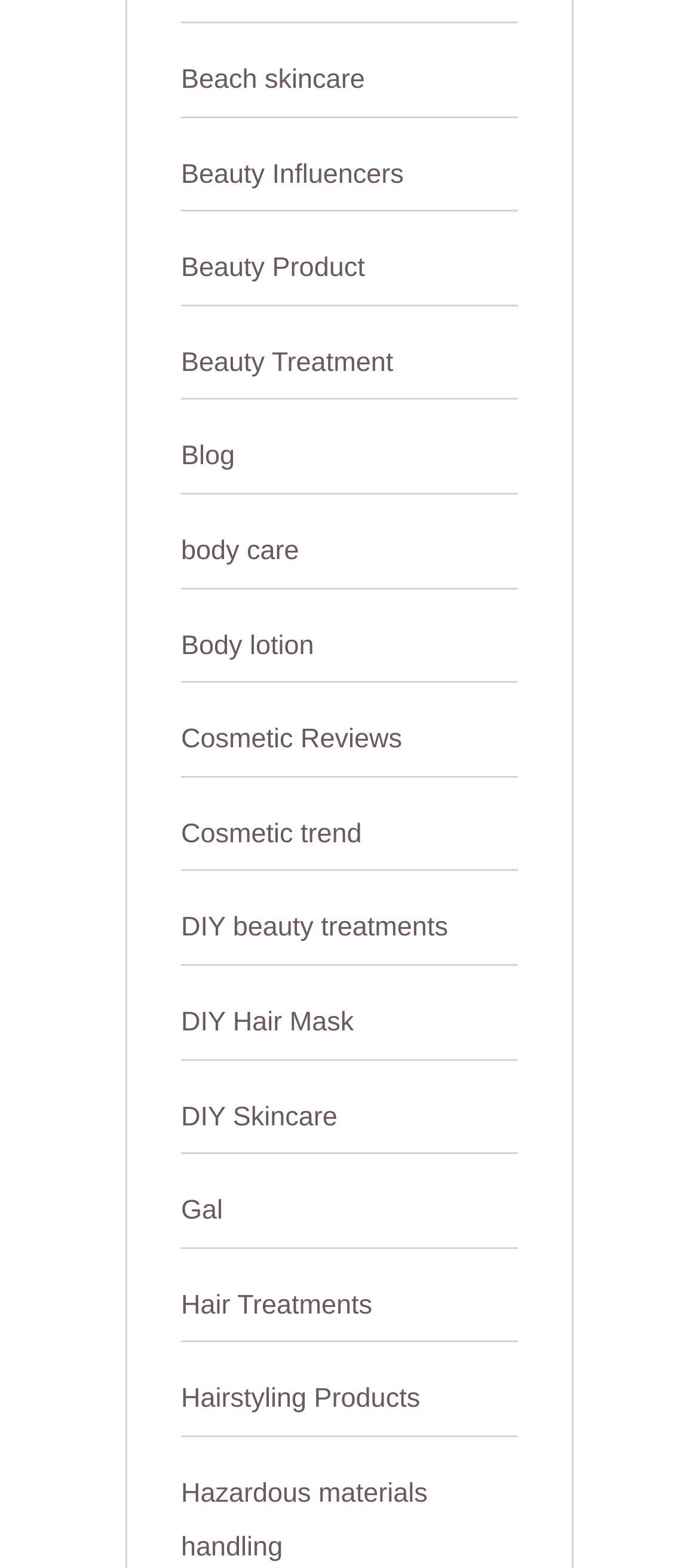Point out the bounding box coordinates of the section to click in order to follow this instruction: "Read Blog".

[0.259, 0.282, 0.336, 0.301]